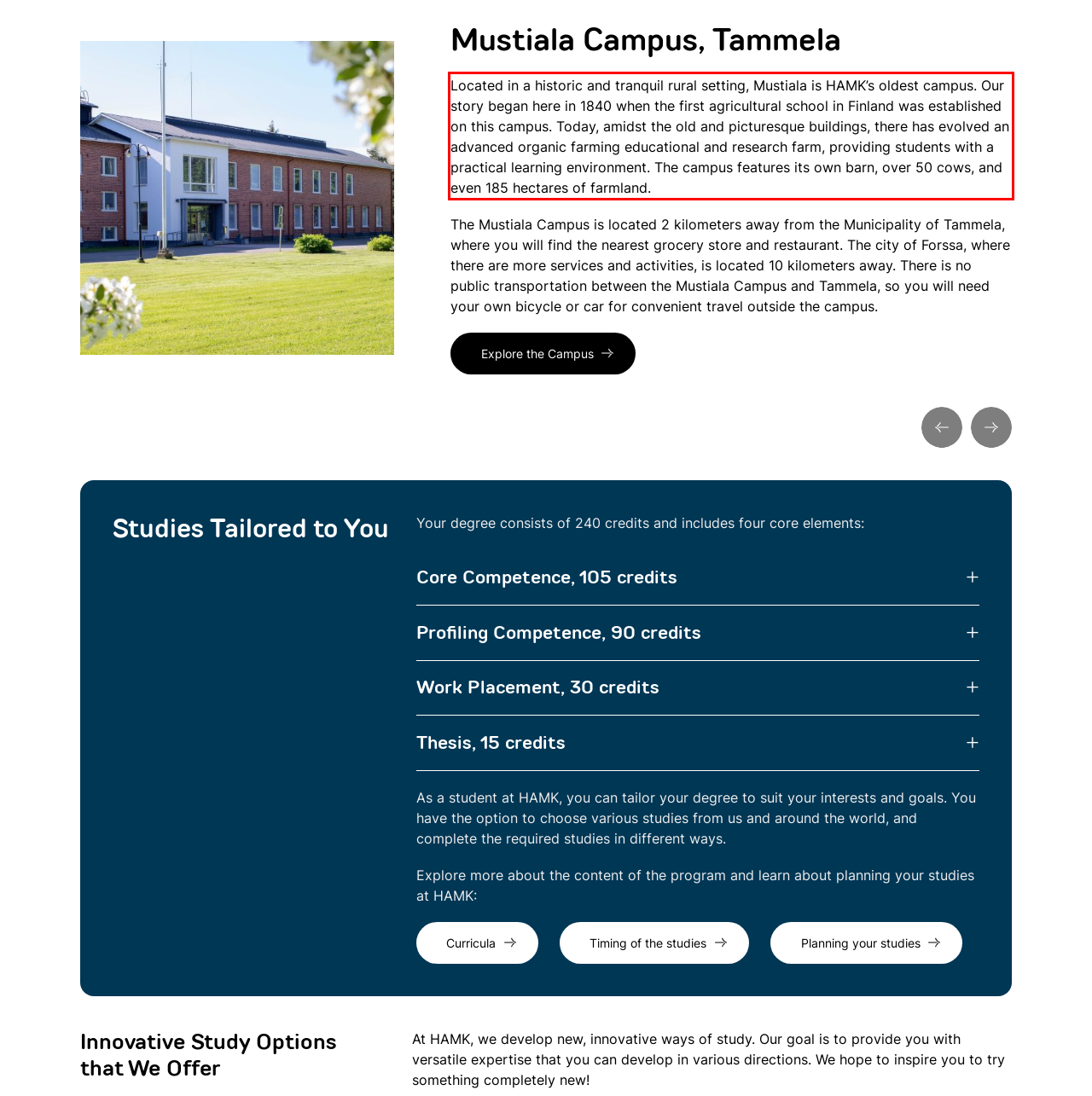Please look at the screenshot provided and find the red bounding box. Extract the text content contained within this bounding box.

Located in a historic and tranquil rural setting, Mustiala is HAMK’s oldest campus. Our story began here in 1840 when the first agricultural school in Finland was established on this campus. Today, amidst the old and picturesque buildings, there has evolved an advanced organic farming educational and research farm, providing students with a practical learning environment. The campus features its own barn, over 50 cows, and even 185 hectares of farmland.